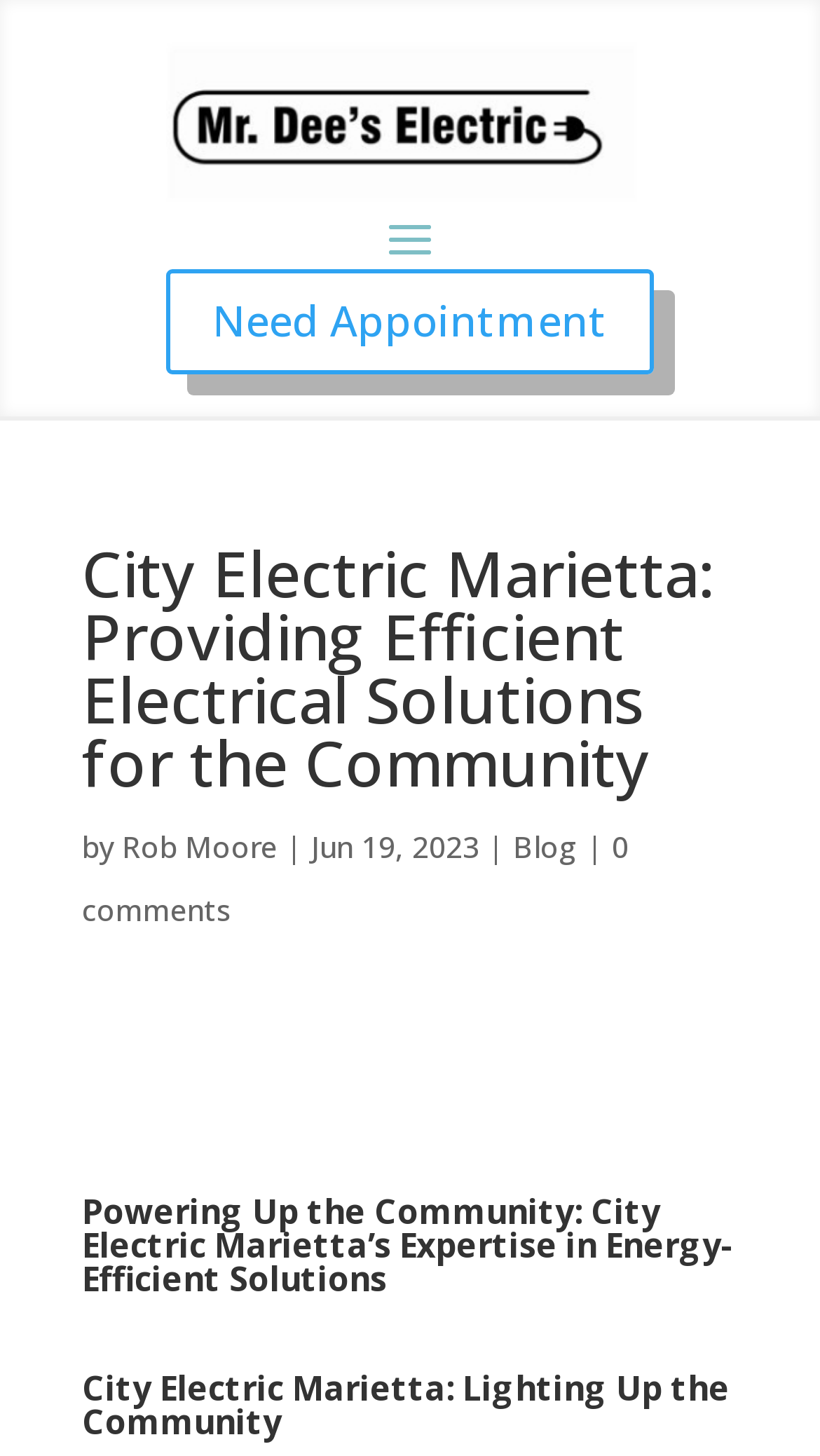How many links are there in the blog post section?
Provide a comprehensive and detailed answer to the question.

I counted the number of links in the blog post section by looking at the elements with the type 'link'. There are three links: 'Need Appointment 5', 'Rob Moore', and 'Blog'.